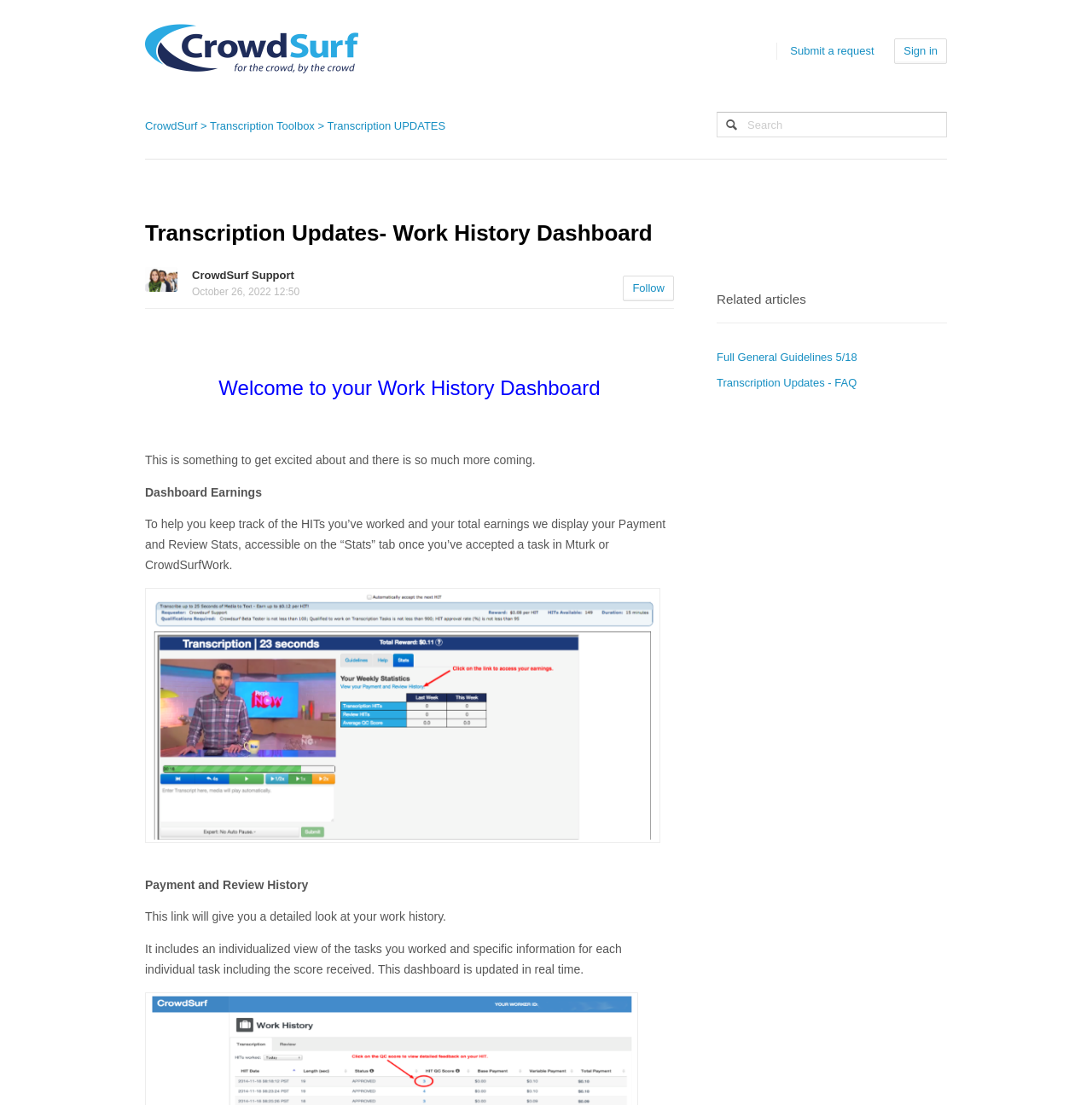Please specify the bounding box coordinates of the clickable region to carry out the following instruction: "Sign in". The coordinates should be four float numbers between 0 and 1, in the format [left, top, right, bottom].

[0.819, 0.035, 0.867, 0.058]